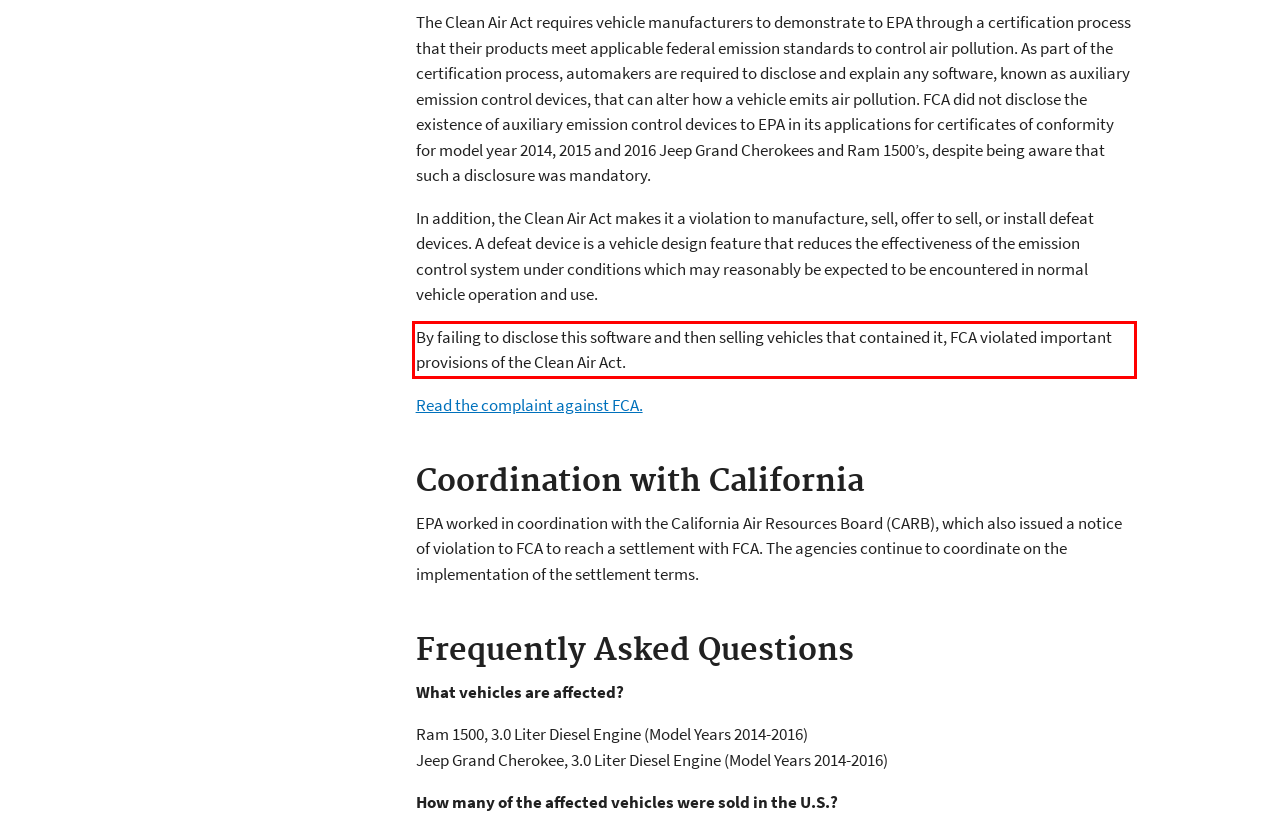Please recognize and transcribe the text located inside the red bounding box in the webpage image.

By failing to disclose this software and then selling vehicles that contained it, FCA violated important provisions of the Clean Air Act.